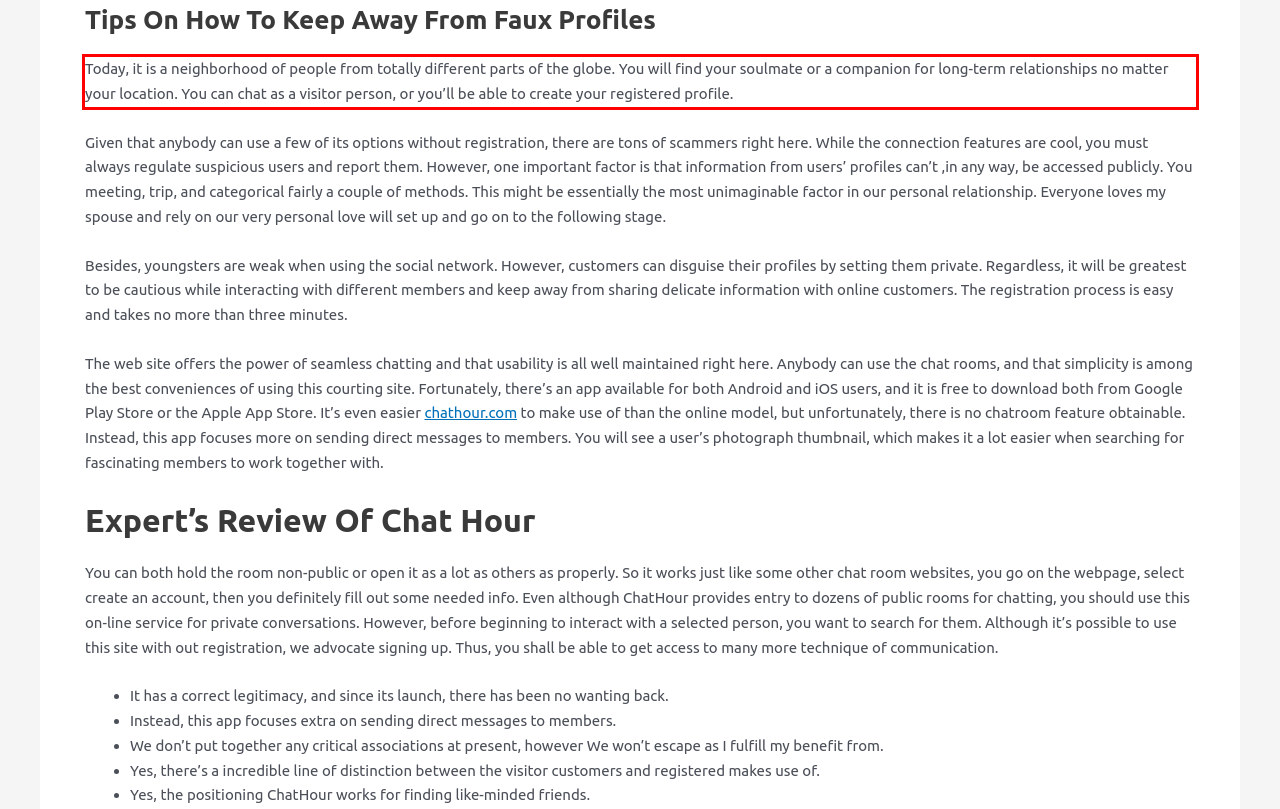Please recognize and transcribe the text located inside the red bounding box in the webpage image.

Today, it is a neighborhood of people from totally different parts of the globe. You will find your soulmate or a companion for long-term relationships no matter your location. You can chat as a visitor person, or you’ll be able to create your registered profile.